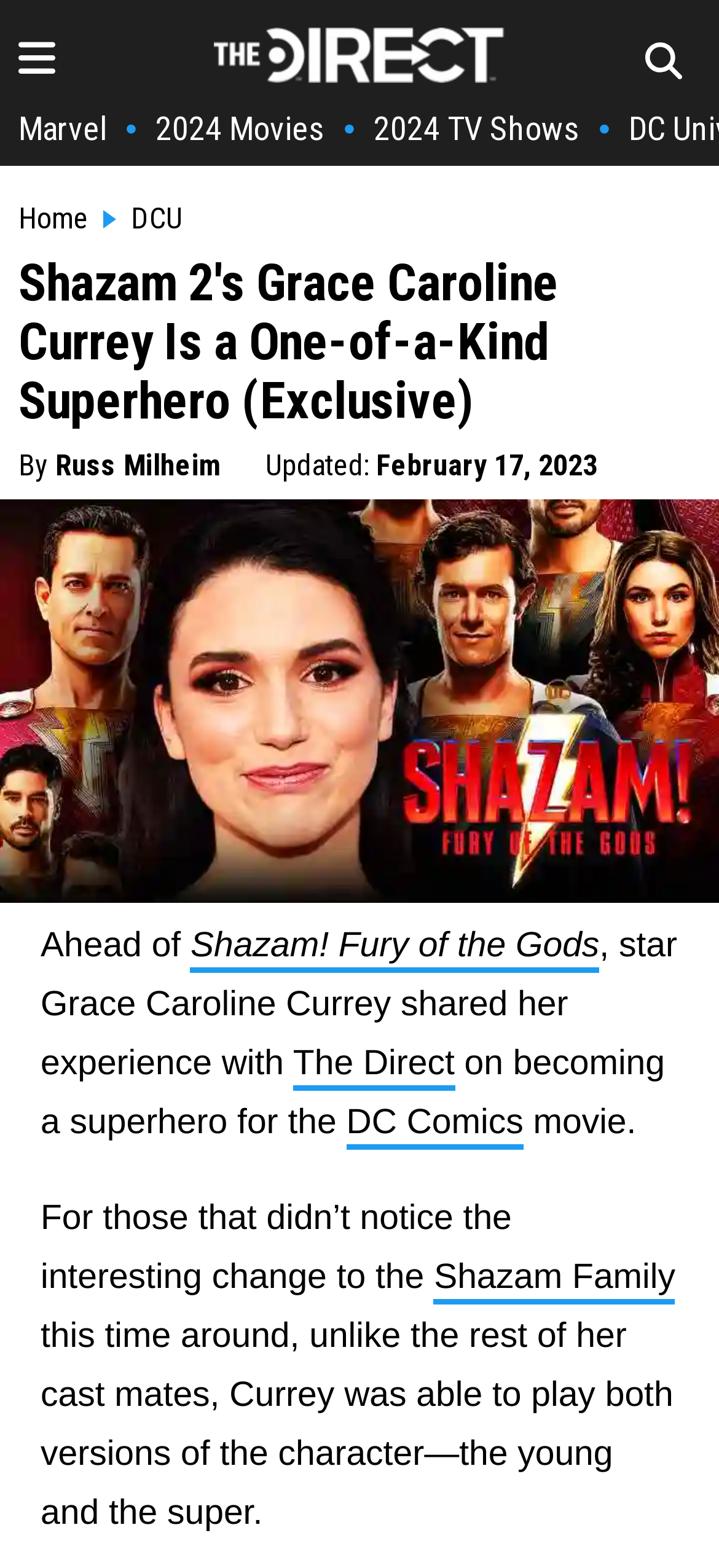Kindly determine the bounding box coordinates for the area that needs to be clicked to execute this instruction: "Read the article about Shazam! Fury of the Gods".

[0.265, 0.591, 0.834, 0.621]